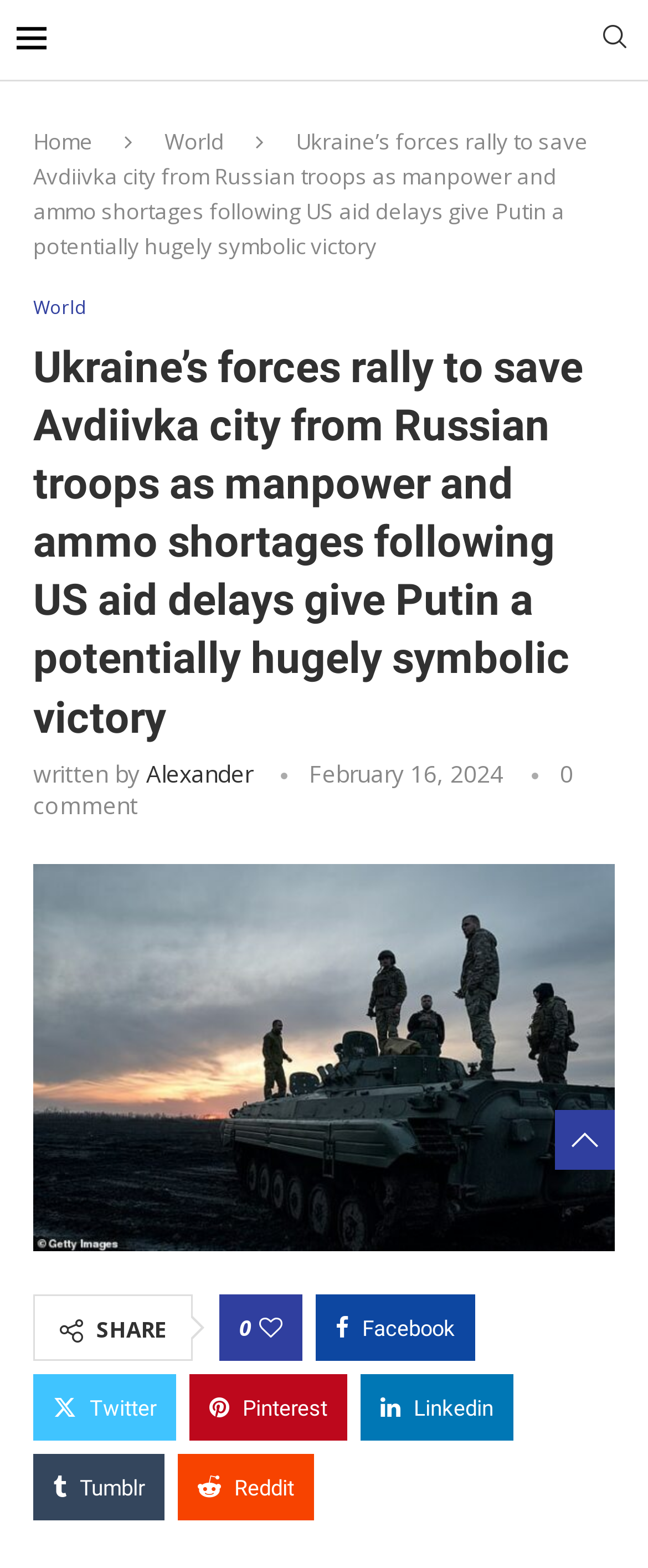Based on the image, please respond to the question with as much detail as possible:
What is the name of the website?

I found the answer by looking at the link element at the top of the webpage, which says 'WhatsNew2Day'. This suggests that WhatsNew2Day is the name of the website.